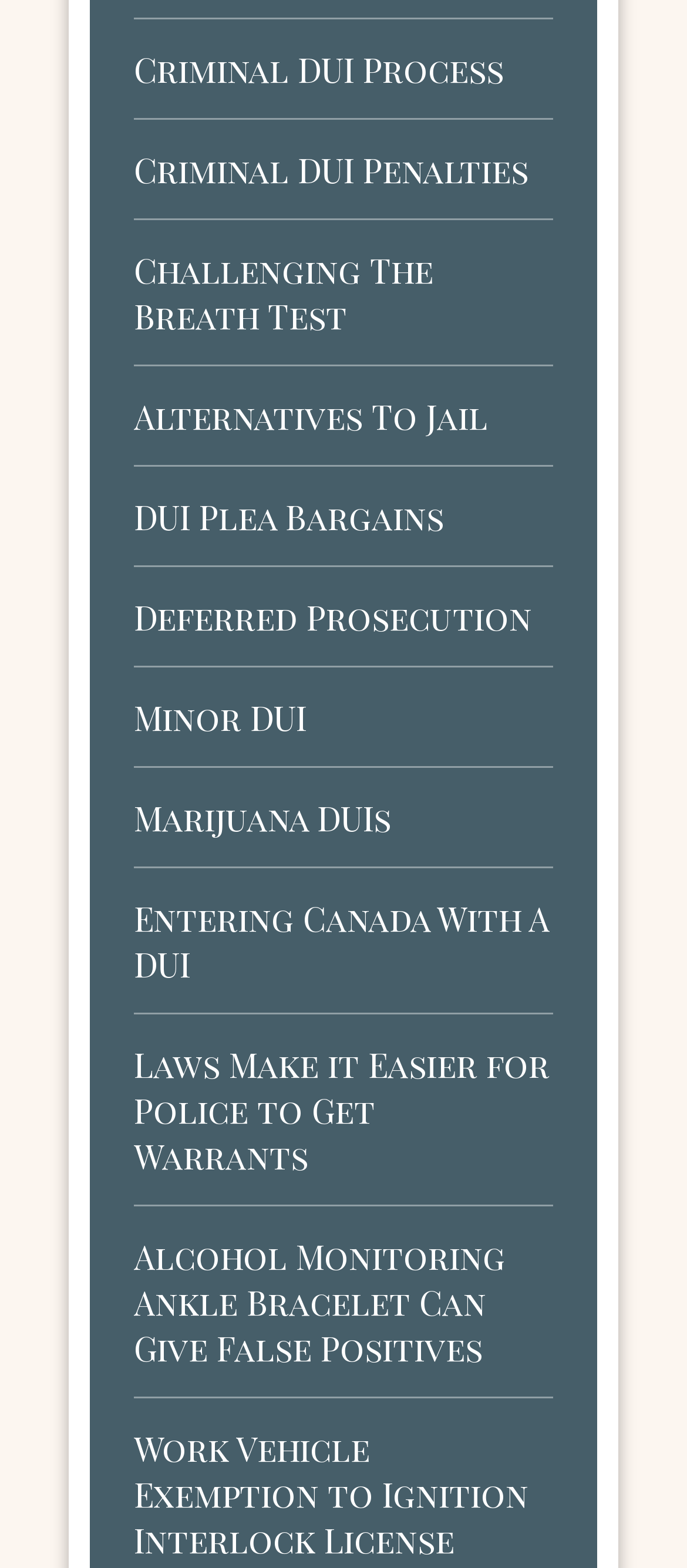Is there a link about marijuana on the webpage?
Your answer should be a single word or phrase derived from the screenshot.

Yes